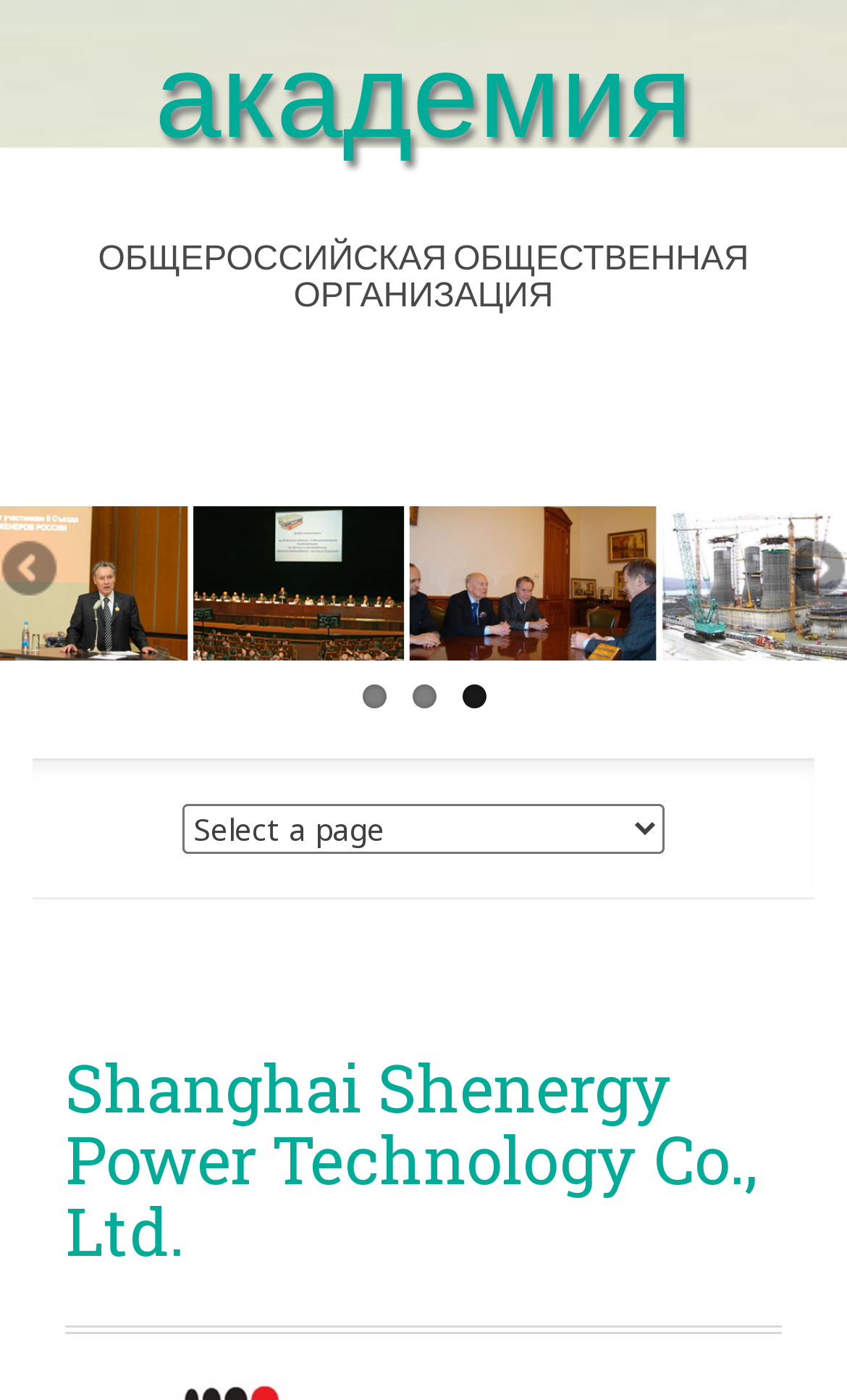From the webpage screenshot, predict the bounding box of the UI element that matches this description: "Skip to content".

[0.038, 0.543, 0.485, 0.608]